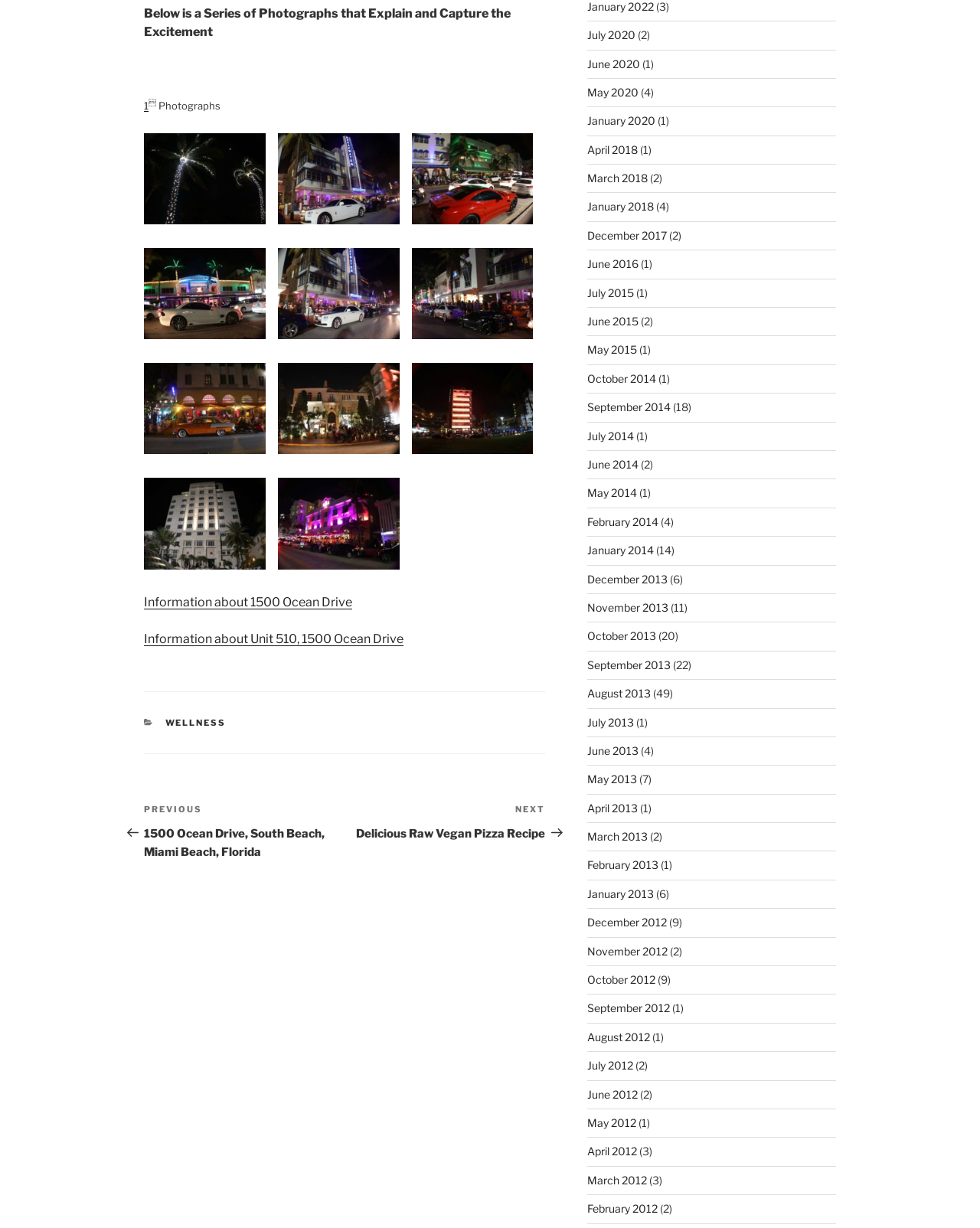Please provide the bounding box coordinates in the format (top-left x, top-left y, bottom-right x, bottom-right y). Remember, all values are floating point numbers between 0 and 1. What is the bounding box coordinate of the region described as: wellness

[0.168, 0.584, 0.231, 0.593]